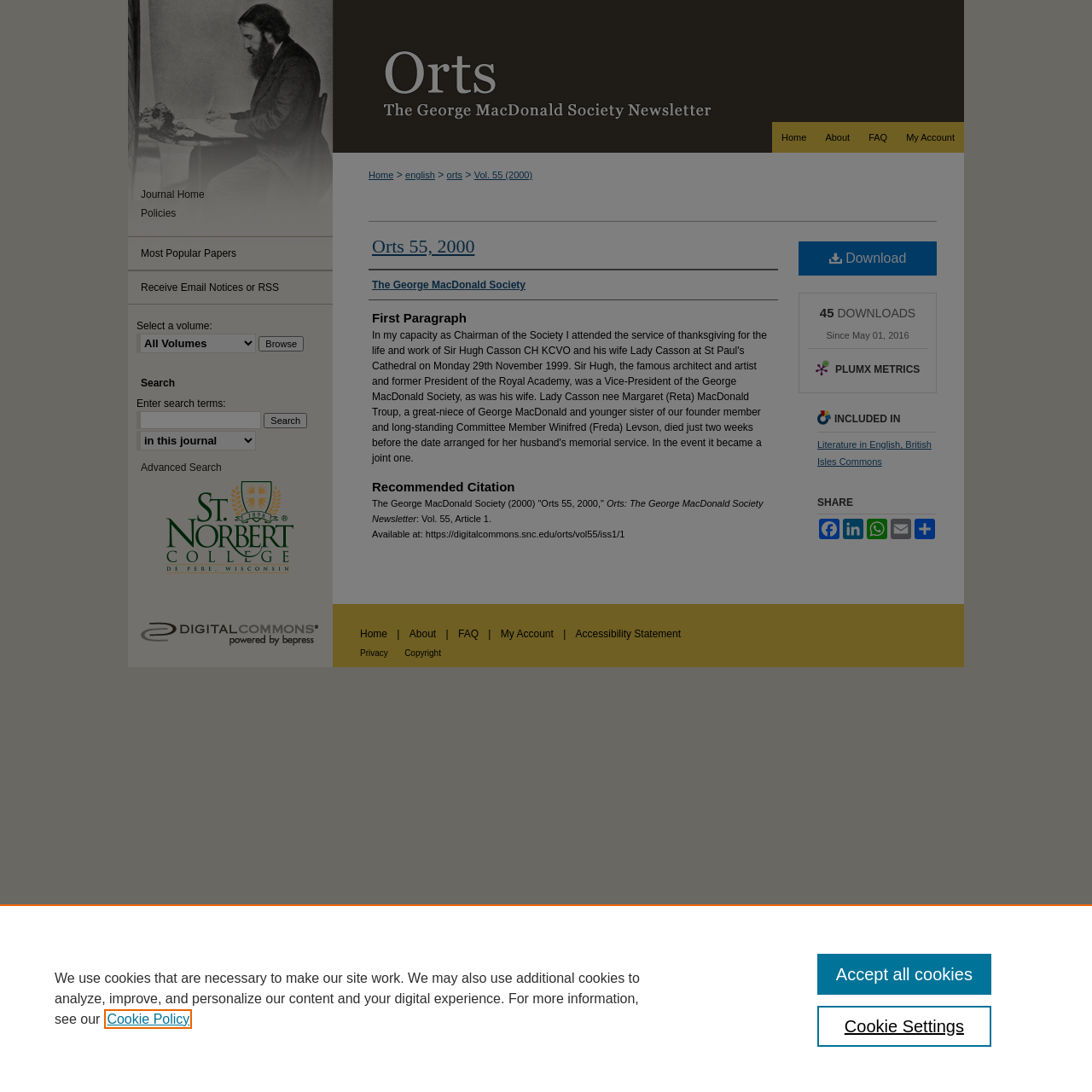Respond with a single word or phrase:
What is the volume number of the current issue?

55